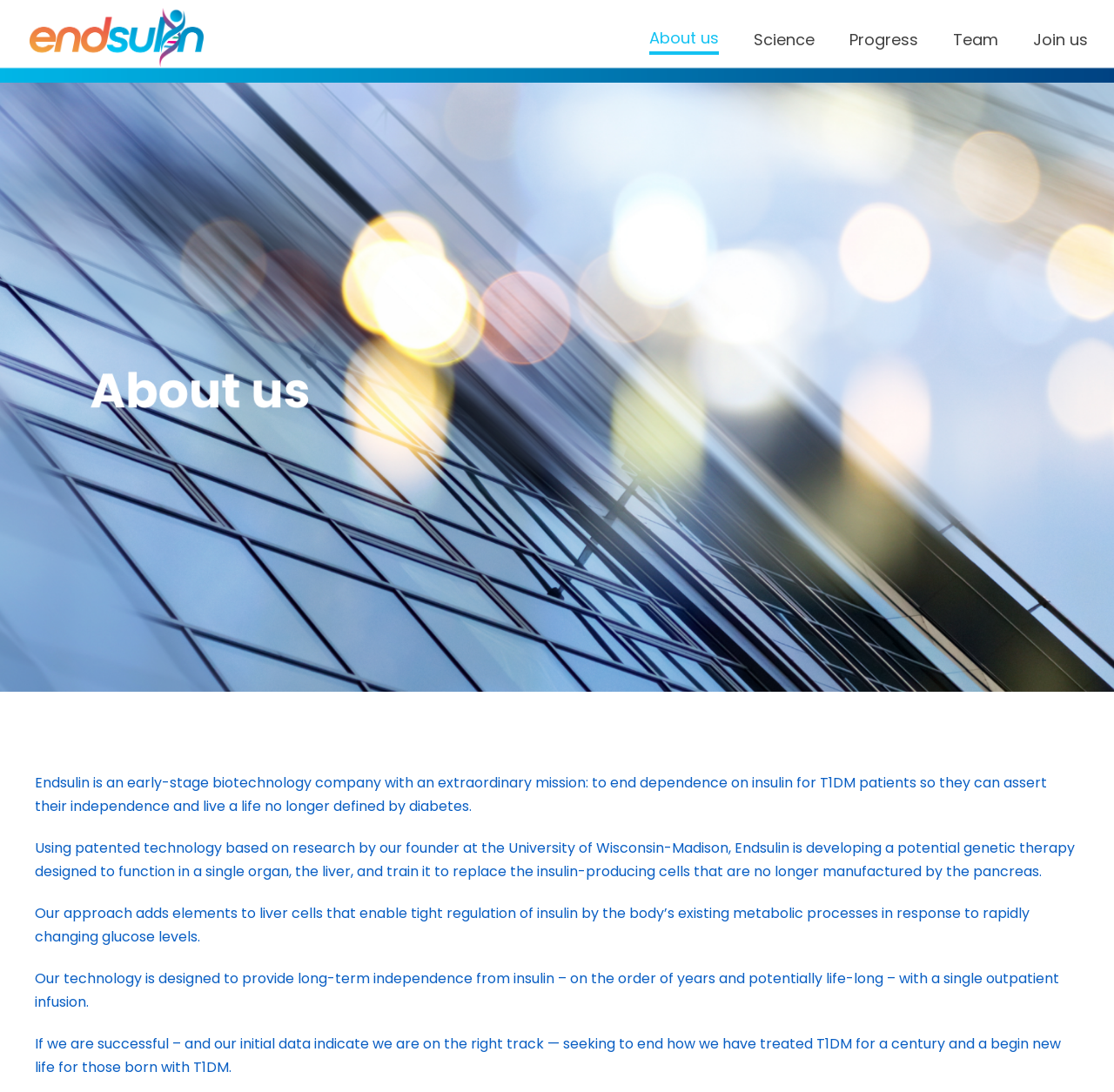Observe the image and answer the following question in detail: What is the potential benefit of the technology?

The webpage states that the technology is designed to provide long-term independence from insulin, potentially for years or even life-long, with a single outpatient infusion, which is mentioned in the third paragraph of the page title bar.